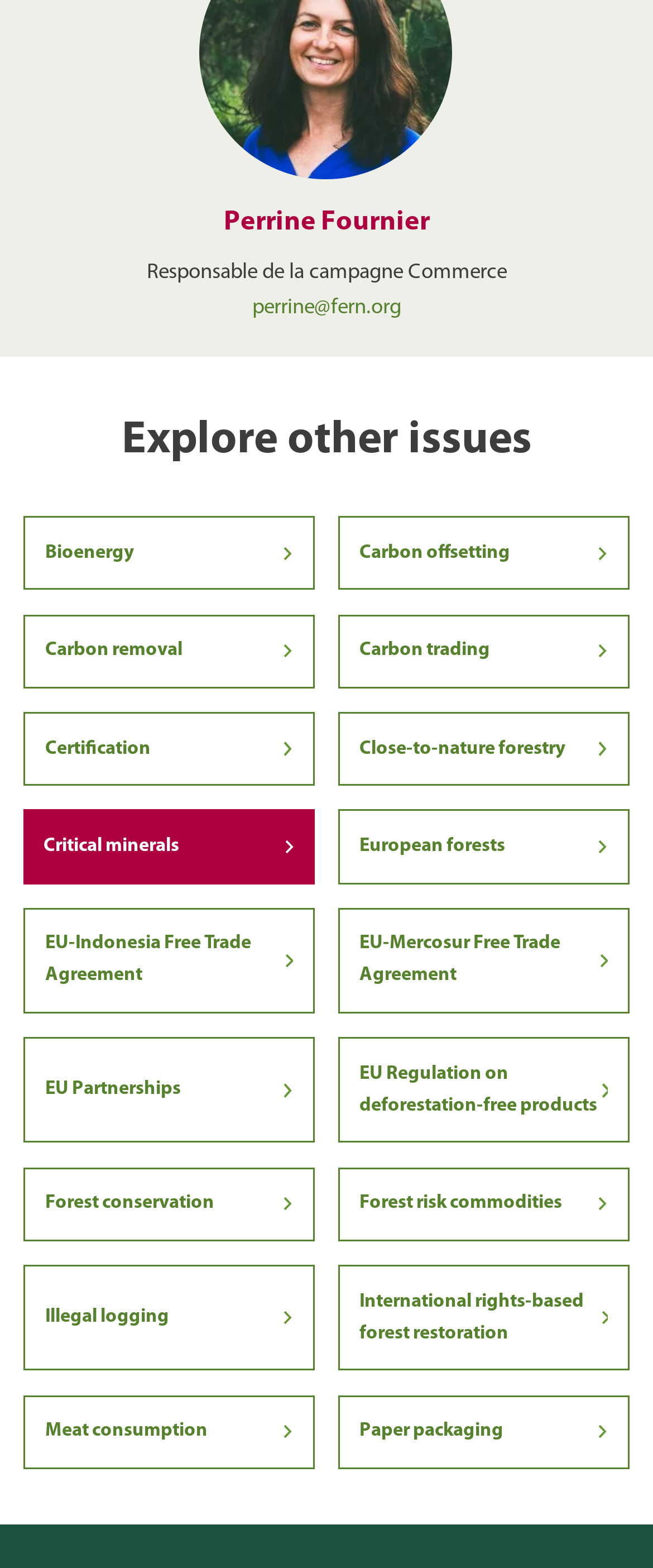Locate the bounding box coordinates of the element that should be clicked to fulfill the instruction: "Go to Home page".

None